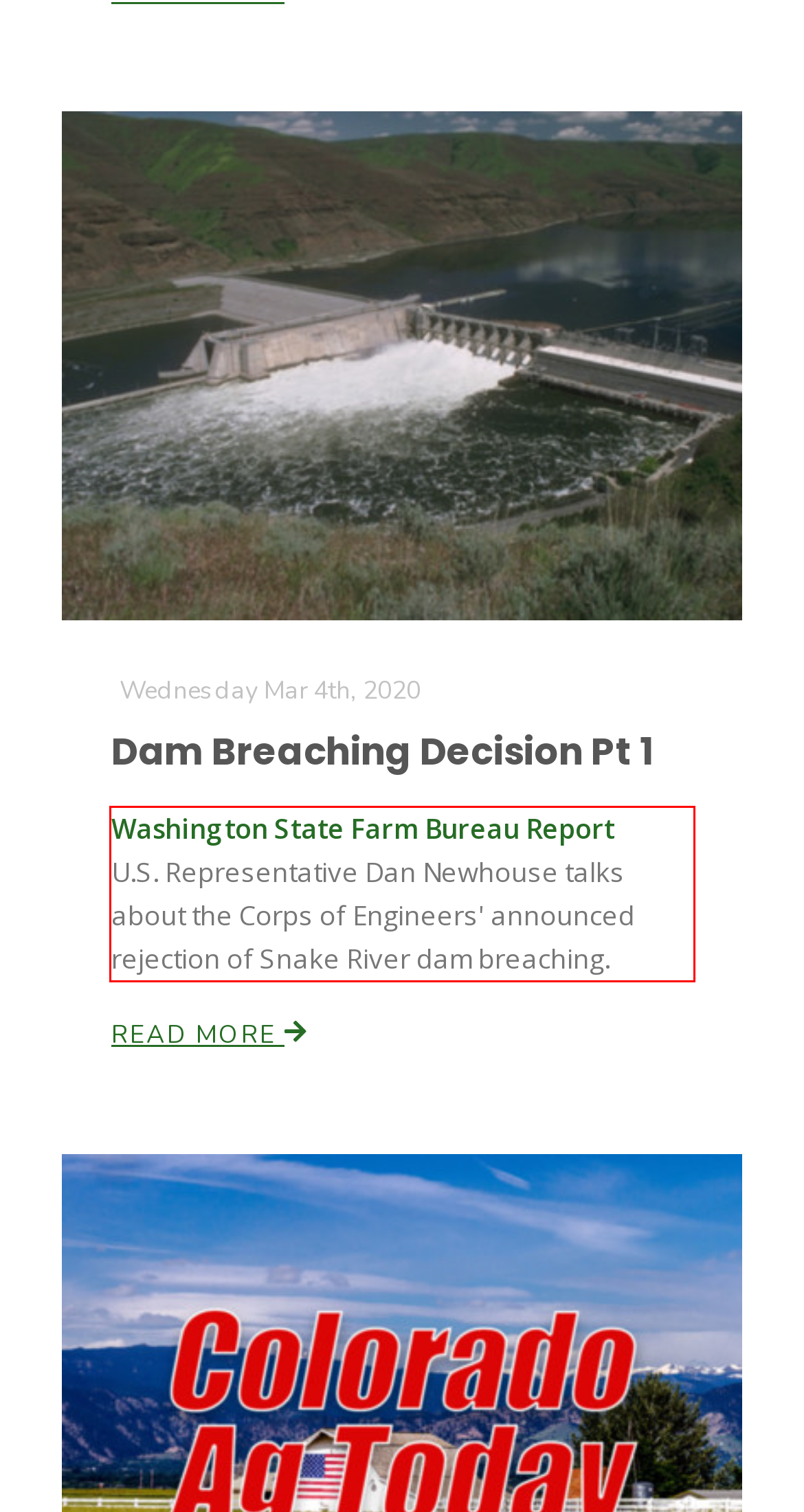You are provided with a screenshot of a webpage that includes a red bounding box. Extract and generate the text content found within the red bounding box.

Washington State Farm Bureau Report U.S. Representative Dan Newhouse talks about the Corps of Engineers' announced rejection of Snake River dam breaching.